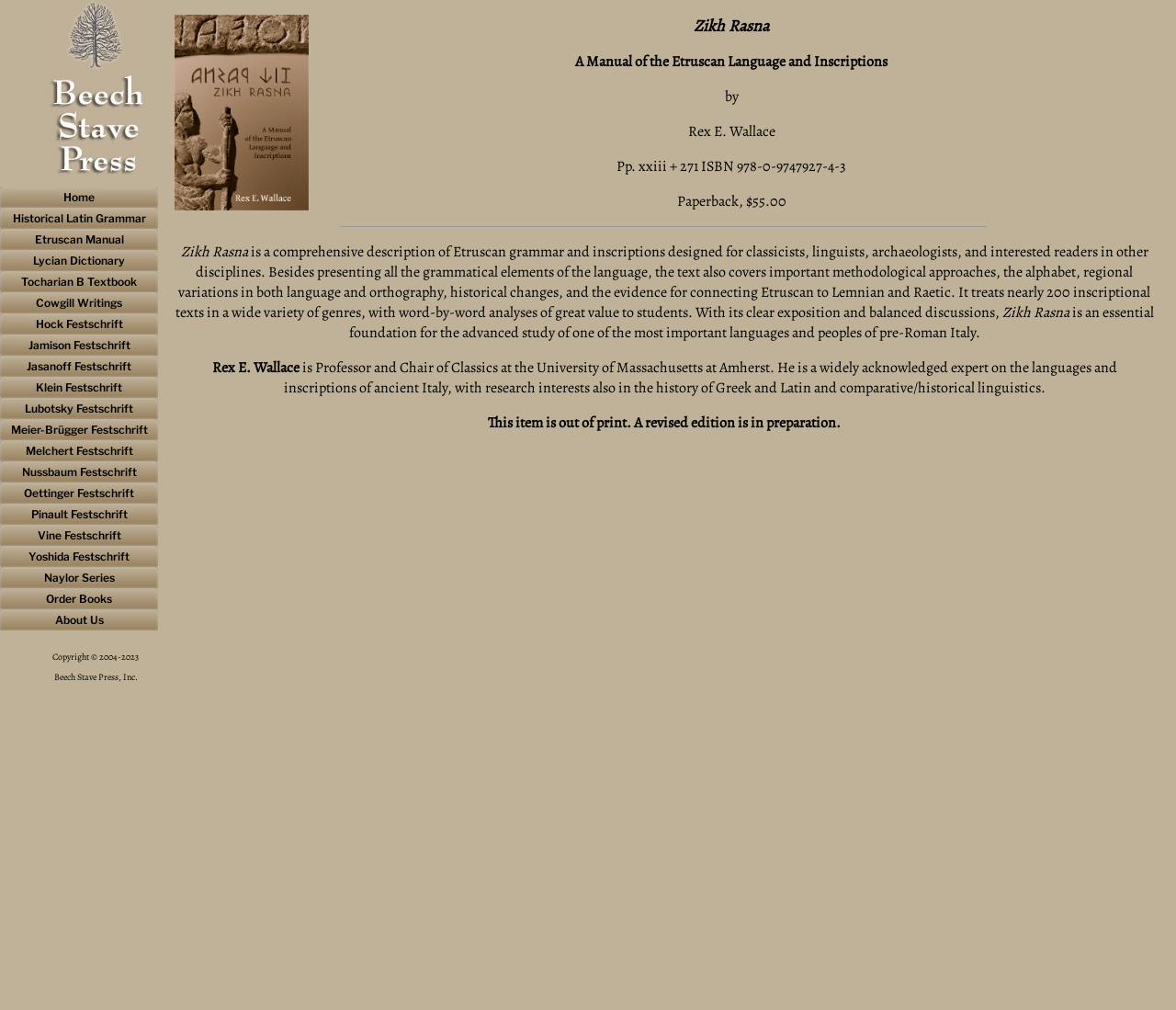Determine the bounding box coordinates for the region that must be clicked to execute the following instruction: "Go to the 'About Us' page".

[0.0, 0.603, 0.134, 0.624]